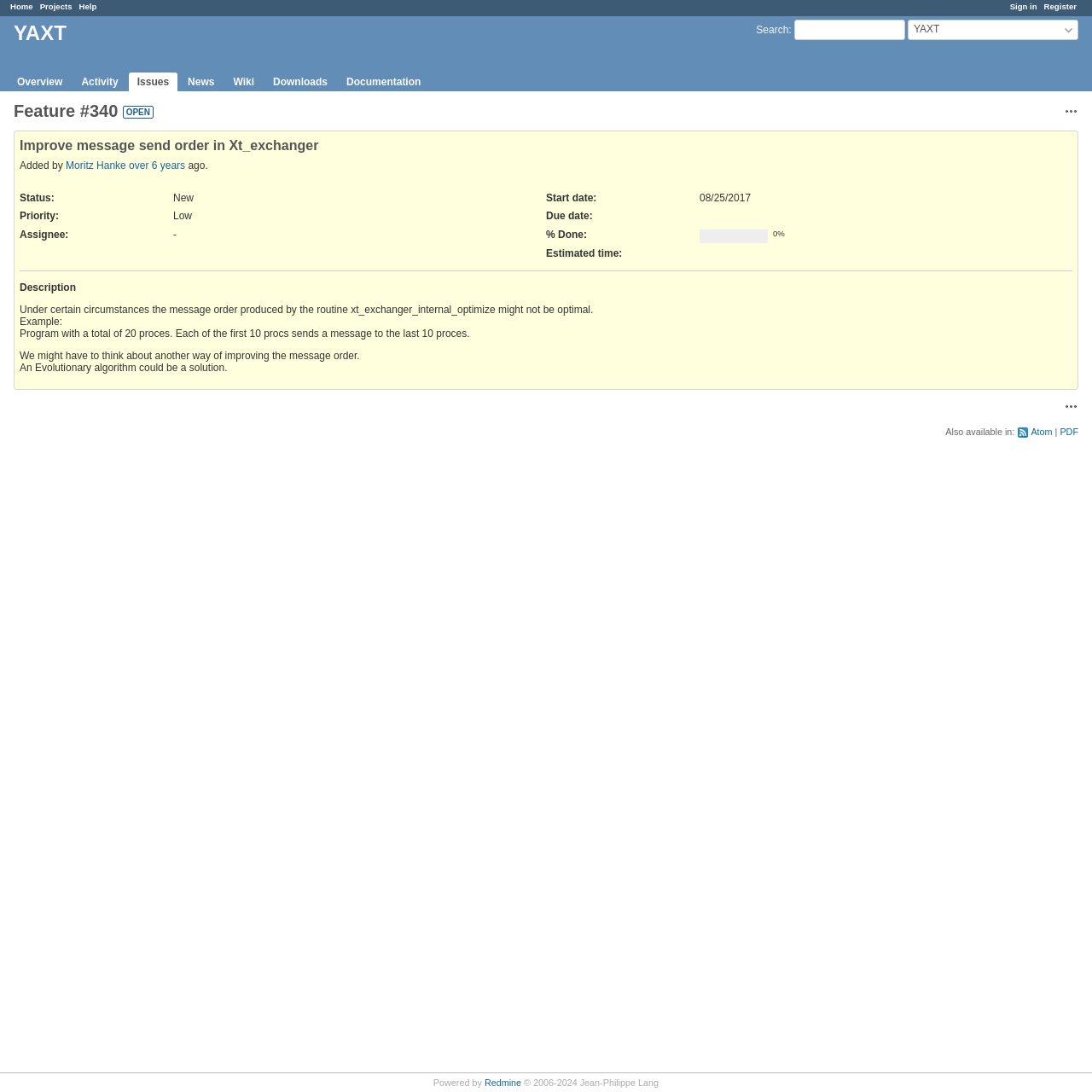Locate the UI element described by Moritz Hanke in the provided webpage screenshot. Return the bounding box coordinates in the format (top-left x, top-left y, bottom-right x, bottom-right y), ensuring all values are between 0 and 1.

[0.06, 0.146, 0.115, 0.157]